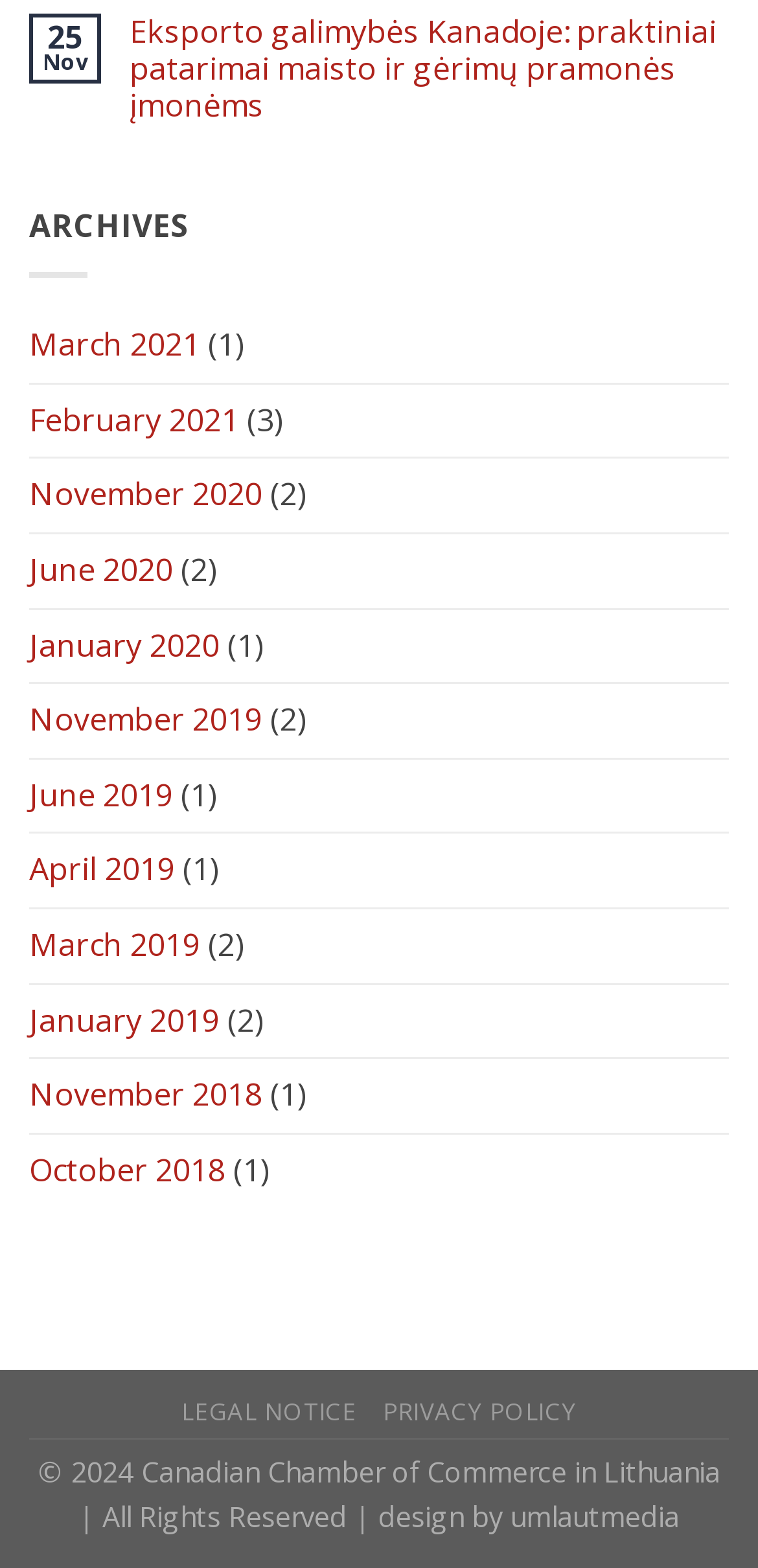Determine the bounding box for the UI element described here: "November 2019".

[0.038, 0.436, 0.346, 0.483]